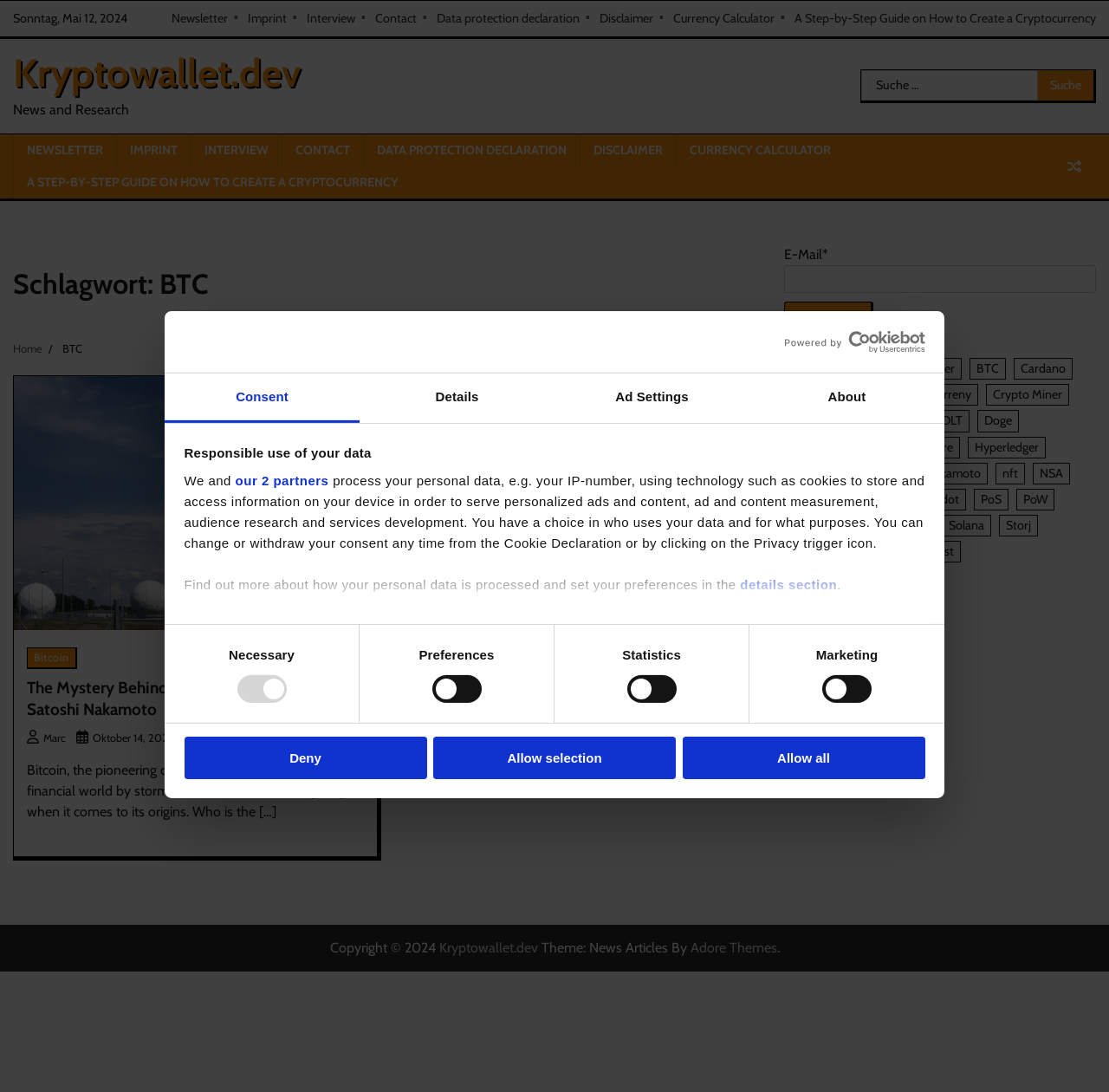Determine the bounding box coordinates of the UI element described by: "Ether".

[0.779, 0.4, 0.817, 0.42]